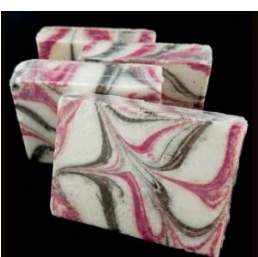Explain the image in a detailed way.

The image showcases a beautiful arrangement of handcrafted vegan spa bar soap, specifically the "Black Raspberry Vanilla" variety. Each bar features an intricate marbled design, characterized by elegant swirls of vibrant pinks, creamy whites, and rich blacks. The combination of colors creates a striking visual appeal, making the soap not only a functional item but also a decorative one. This luxurious soap is designed to enhance your daily bathing experience with its luscious fragrances, promising a delightful treat for the senses. Priced at $8.00, it embodies both artistry and indulgence, inviting you to elevate your self-care routine.